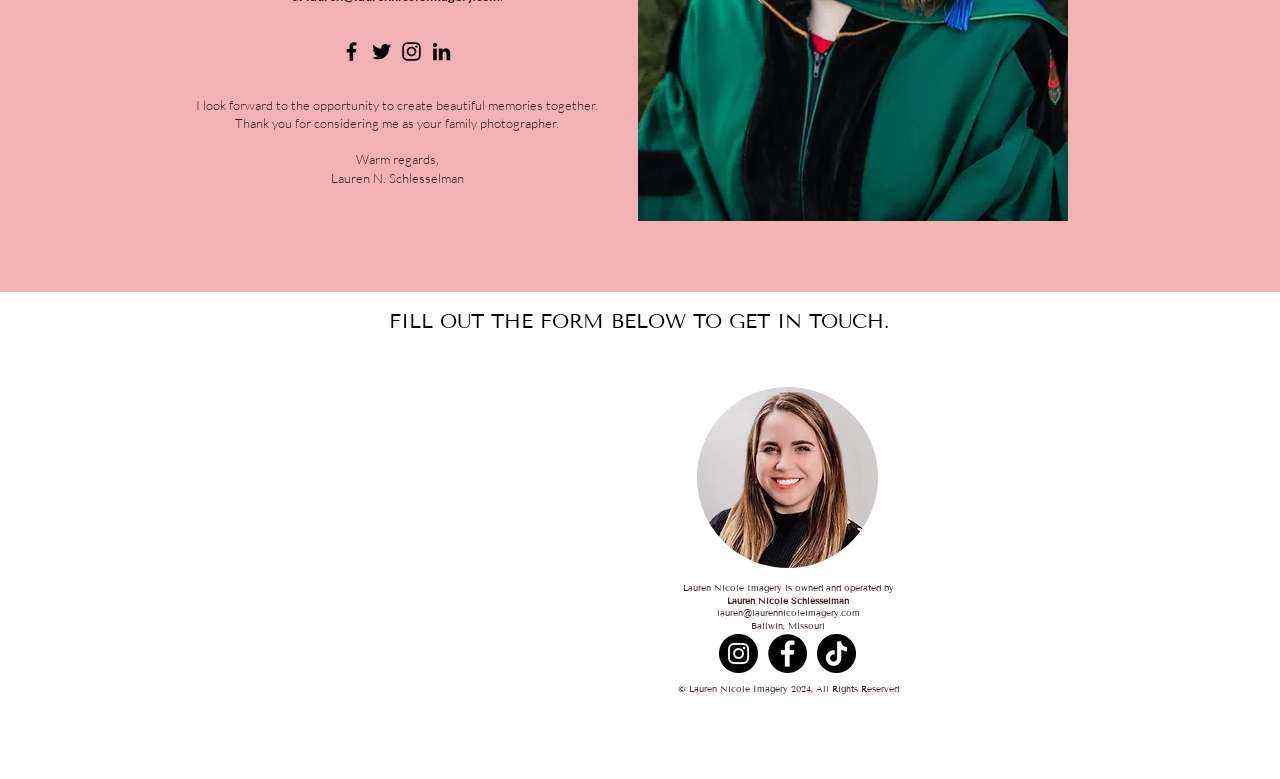For the given element description aria-label="Facebook", determine the bounding box coordinates of the UI element. The coordinates should follow the format (top-left x, top-left y, bottom-right x, bottom-right y) and be within the range of 0 to 1.

[0.6, 0.814, 0.63, 0.864]